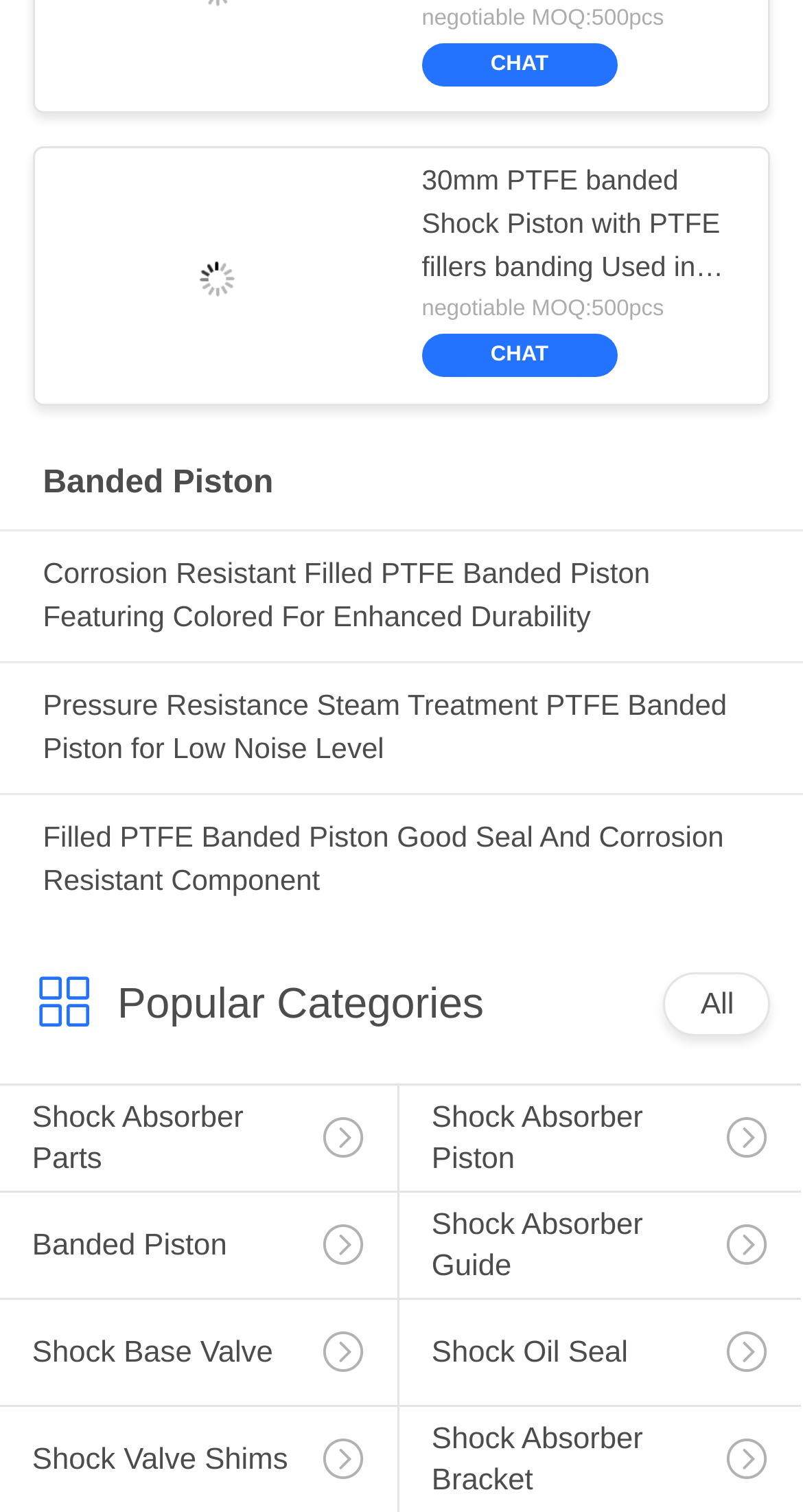Can you specify the bounding box coordinates of the area that needs to be clicked to fulfill the following instruction: "explore Shock Absorber Parts category"?

[0.0, 0.718, 0.495, 0.819]